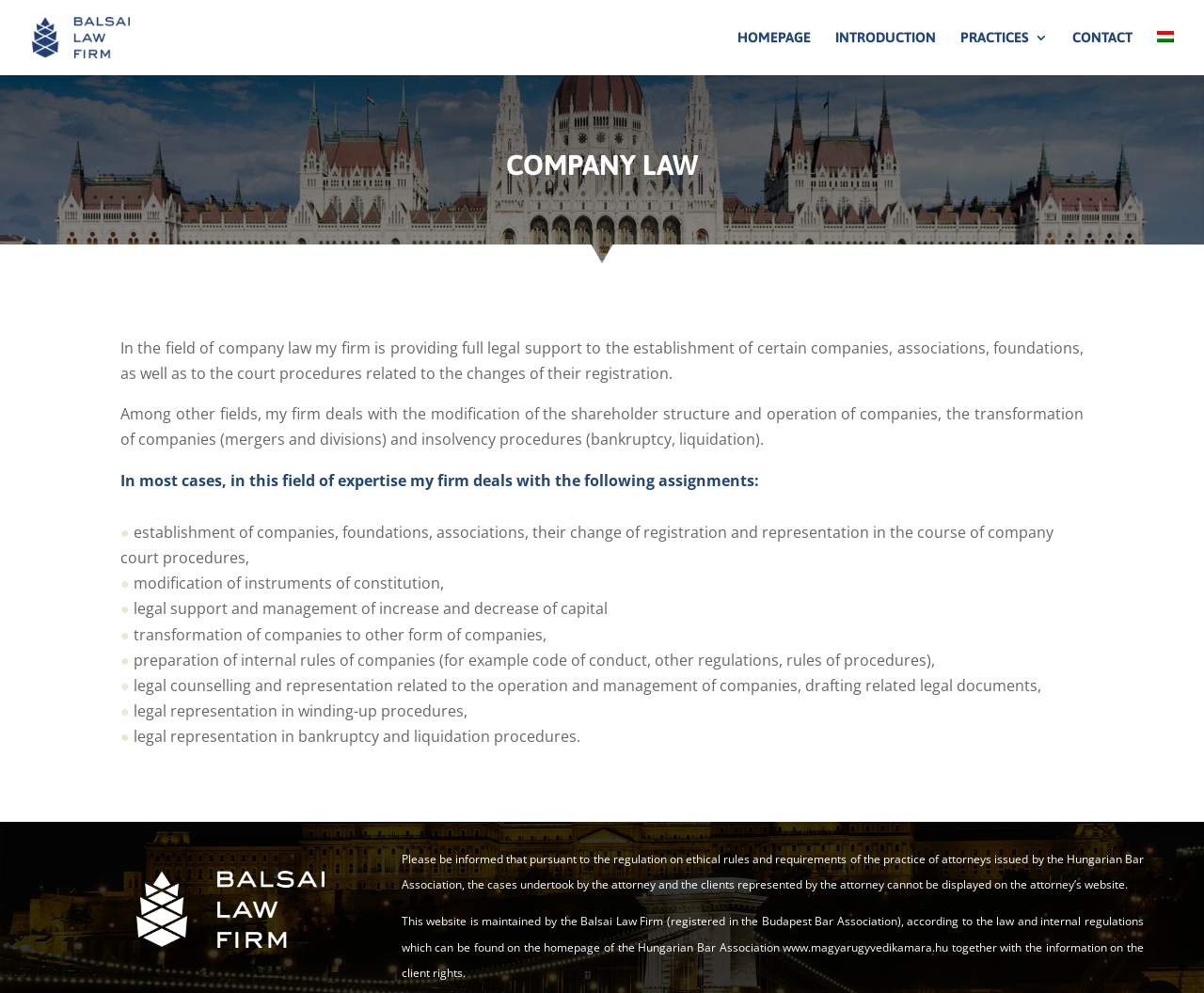What is the name of the law firm?
Analyze the image and deliver a detailed answer to the question.

The name of the law firm can be found in the top-left corner of the webpage, where it says 'Balsai Ügyvédi Iroda' and has a corresponding image. This is likely the logo of the law firm.